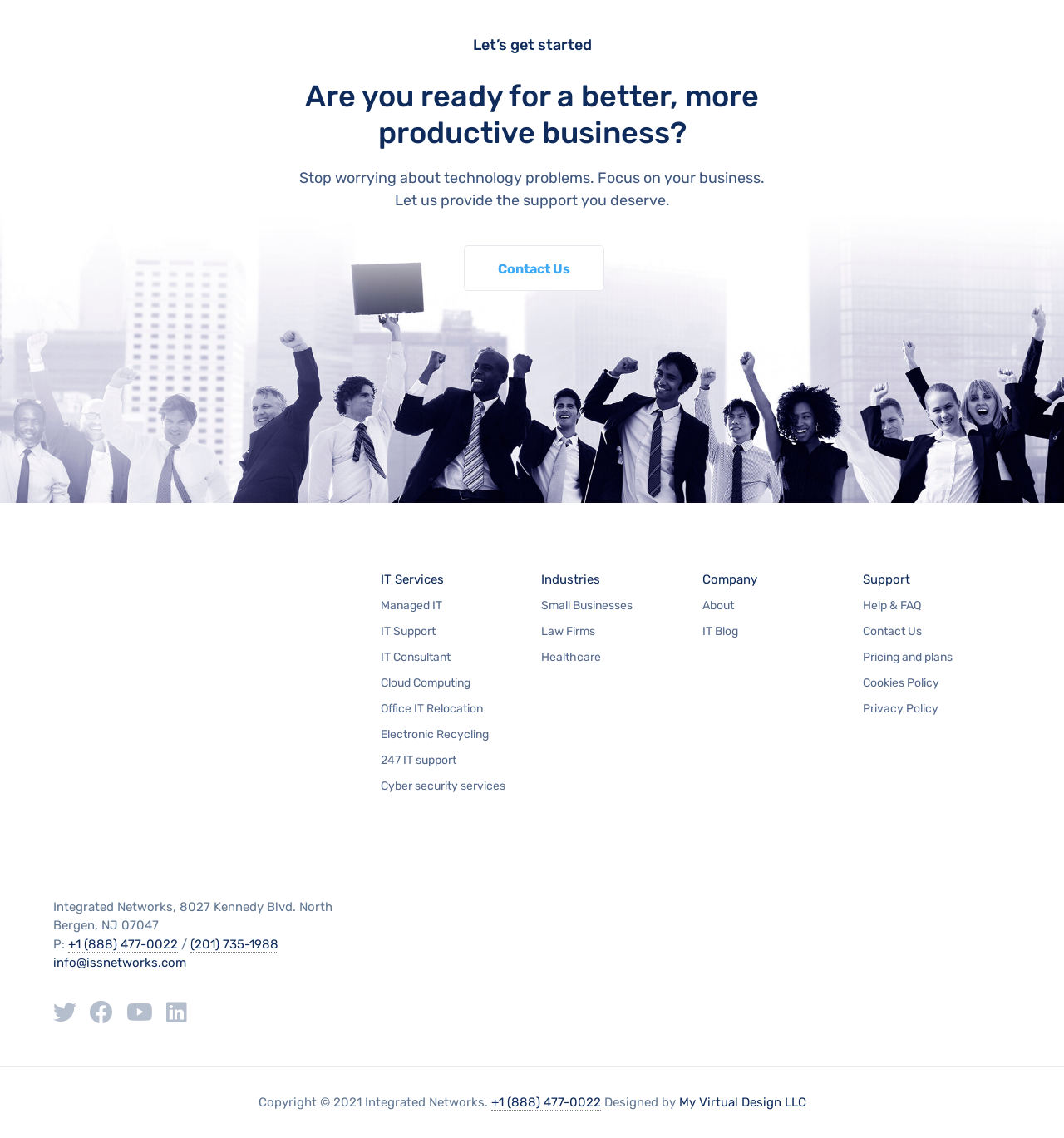Can you find the bounding box coordinates for the UI element given this description: "Cookies Policy"? Provide the coordinates as four float numbers between 0 and 1: [left, top, right, bottom].

[0.811, 0.593, 0.883, 0.608]